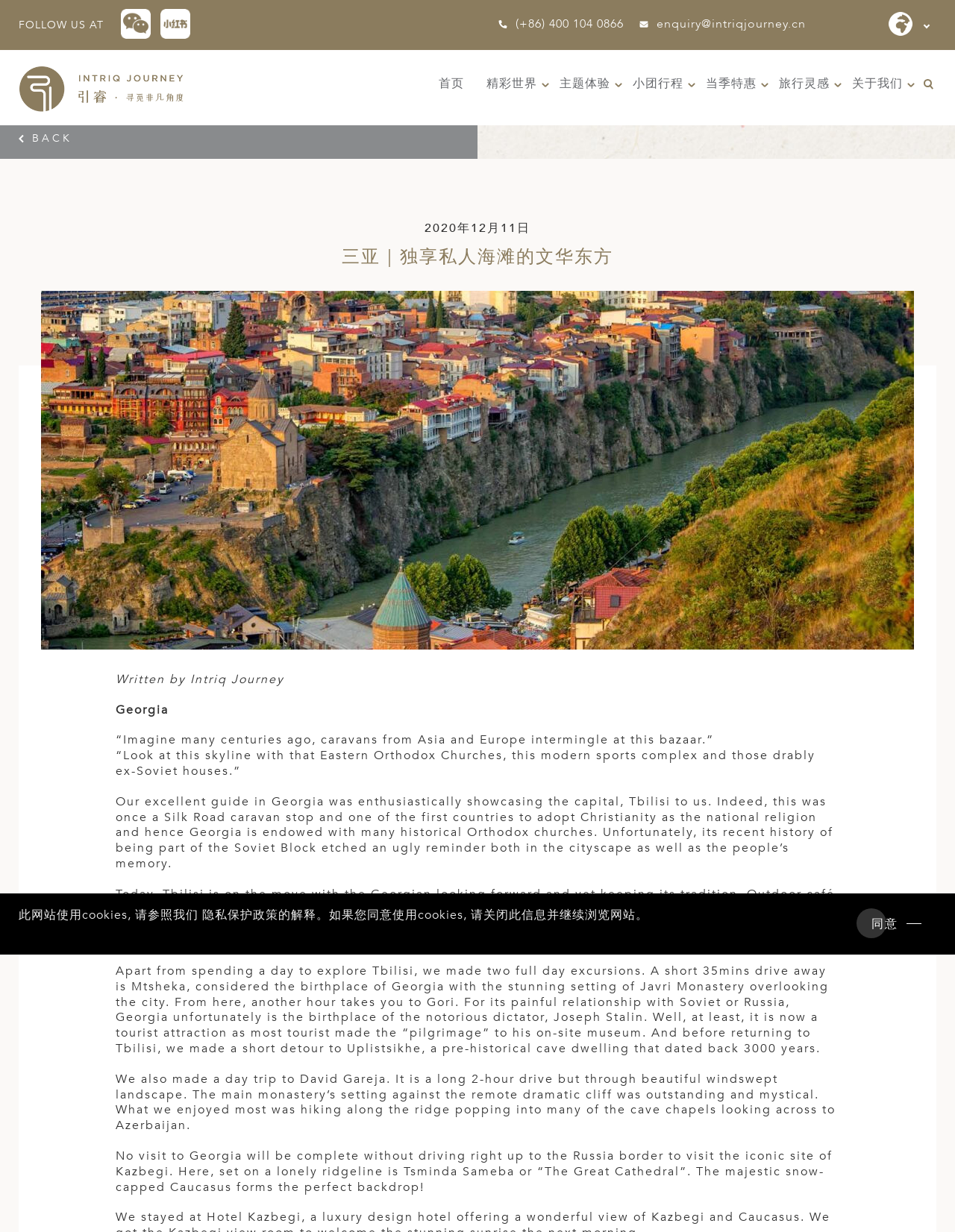Please pinpoint the bounding box coordinates for the region I should click to adhere to this instruction: "Contact Intriq Journey via phone".

[0.521, 0.013, 0.653, 0.026]